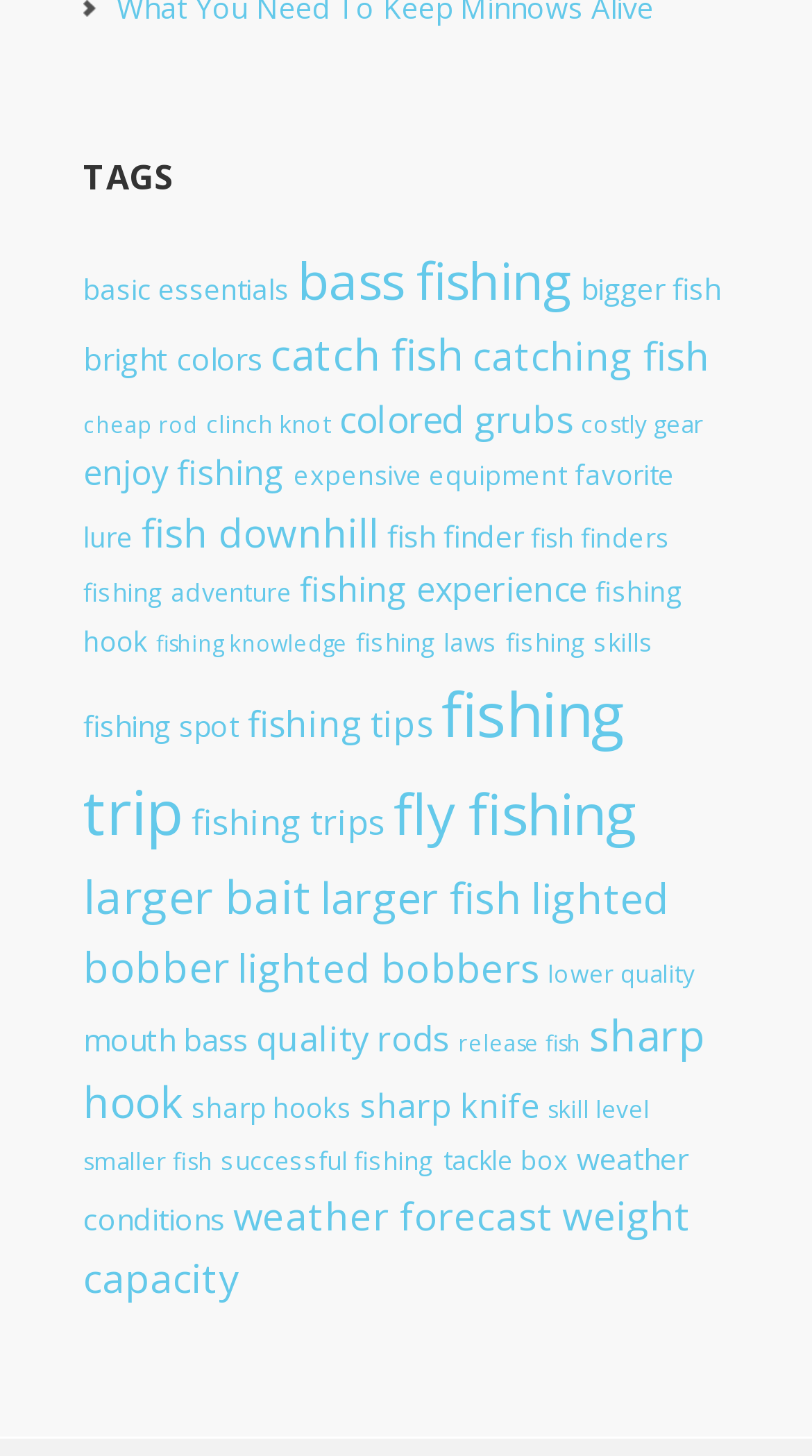Please determine the bounding box coordinates of the clickable area required to carry out the following instruction: "browse 'catch fish' items". The coordinates must be four float numbers between 0 and 1, represented as [left, top, right, bottom].

[0.333, 0.224, 0.572, 0.264]